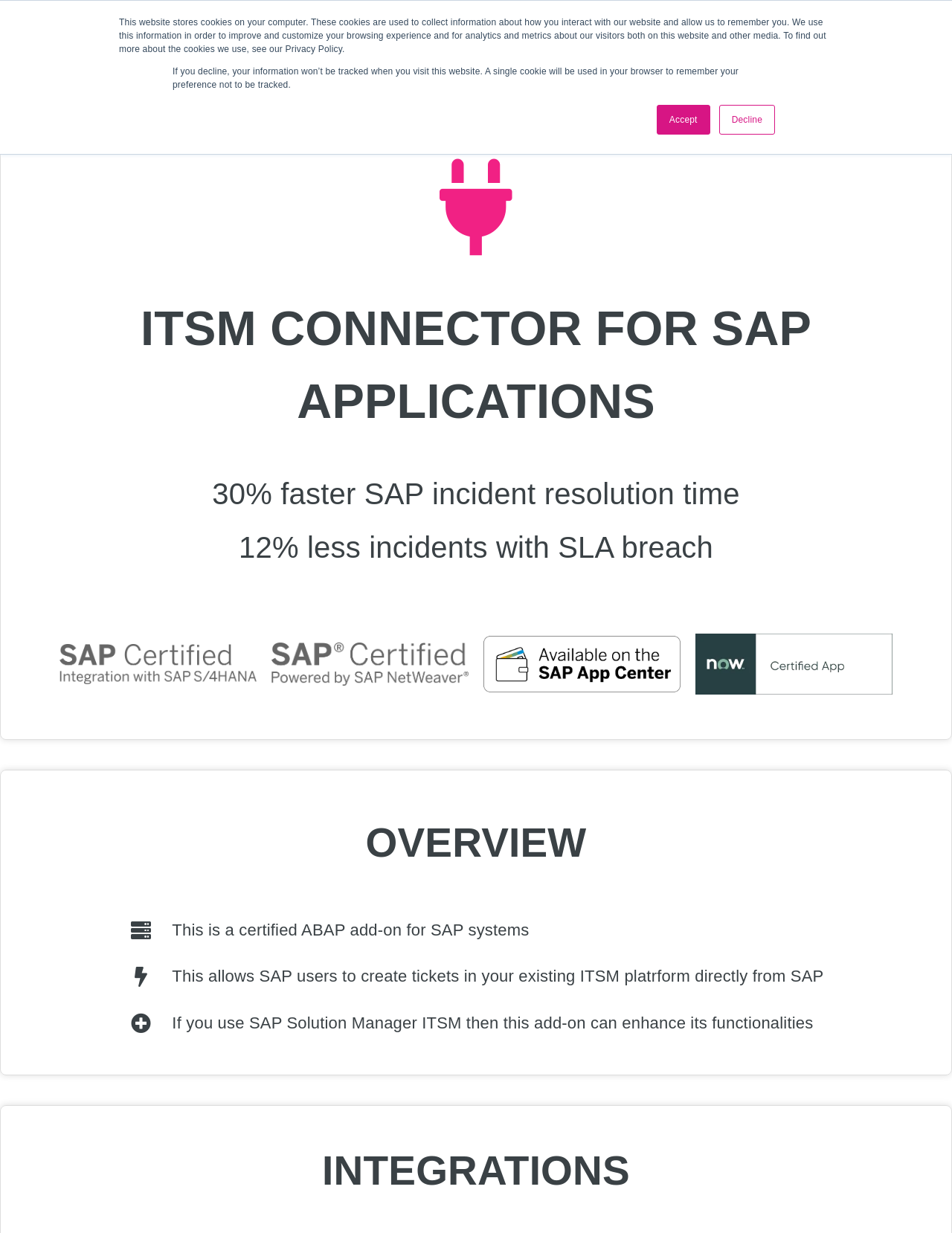Answer briefly with one word or phrase:
How many sections are there on this webpage?

3